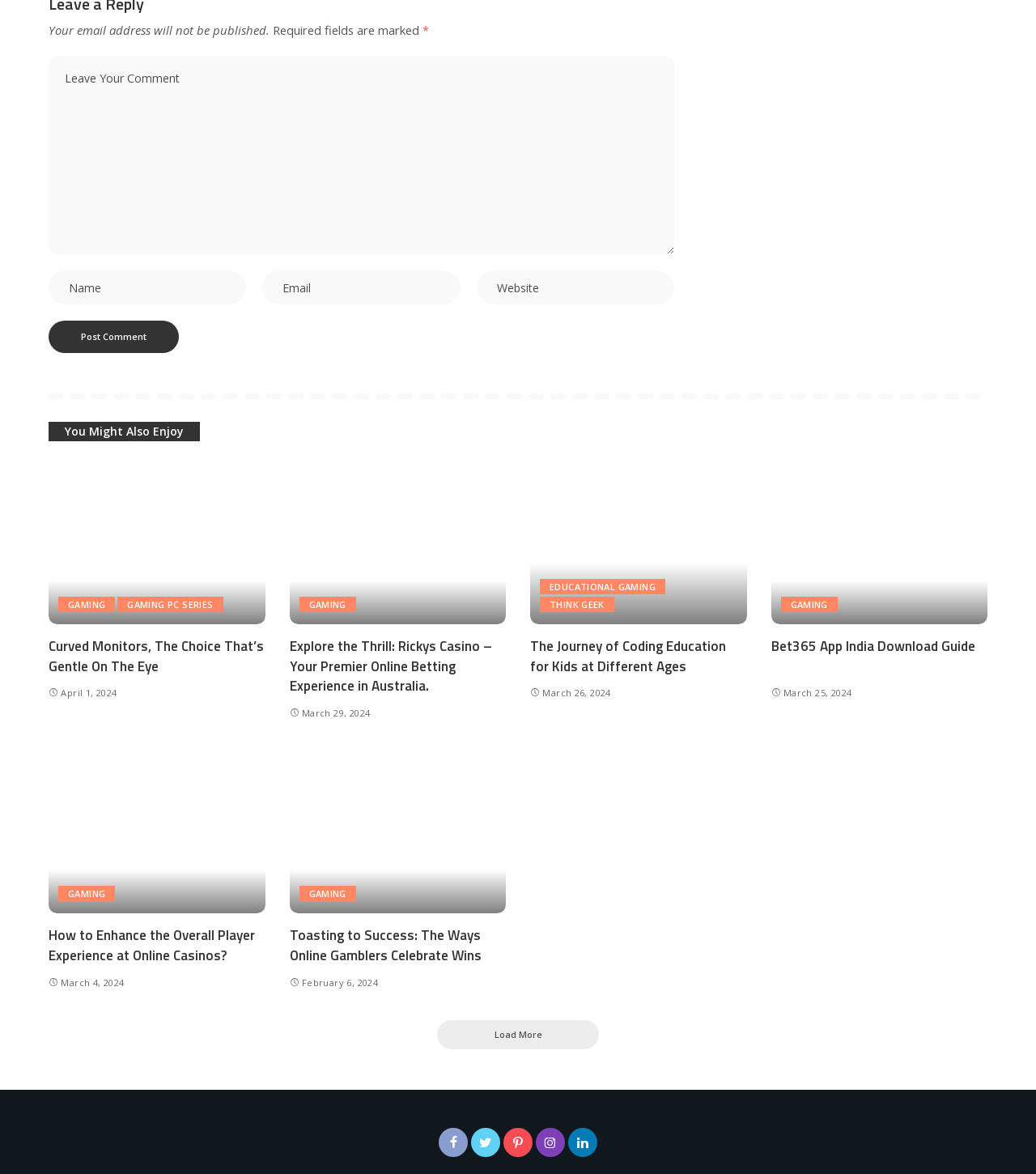What is the category of the article with the image of a child learning to program?
Look at the image and provide a detailed response to the question.

The article with the image of a child learning to program is categorized under 'EDUCATIONAL GAMING', as it is related to coding education for kids and has a heading that mentions 'The Journey of Coding Education for Kids at Different Ages'.